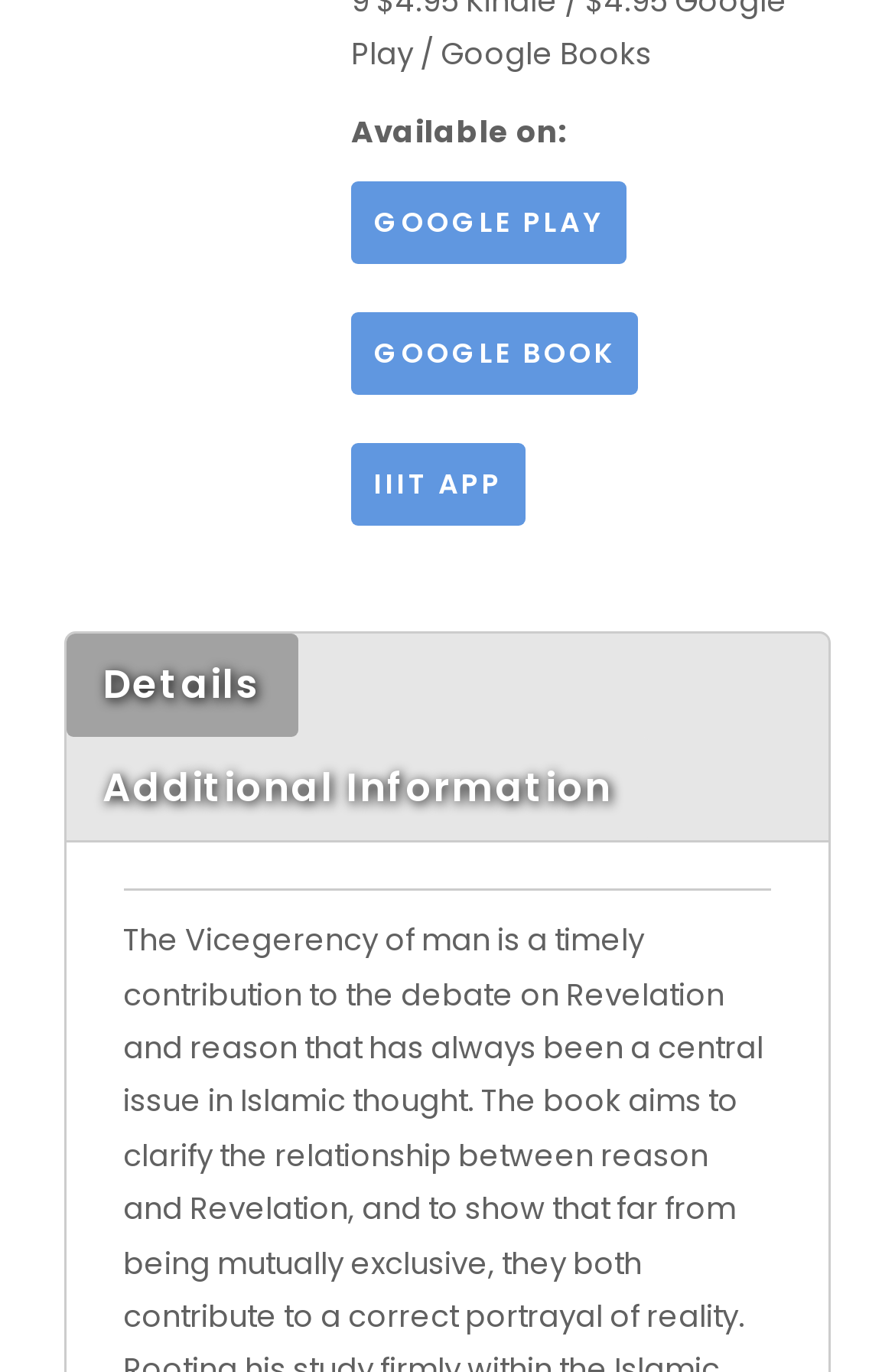Provide a one-word or brief phrase answer to the question:
What is the text above the GOOGLE PLAY button?

Available on: